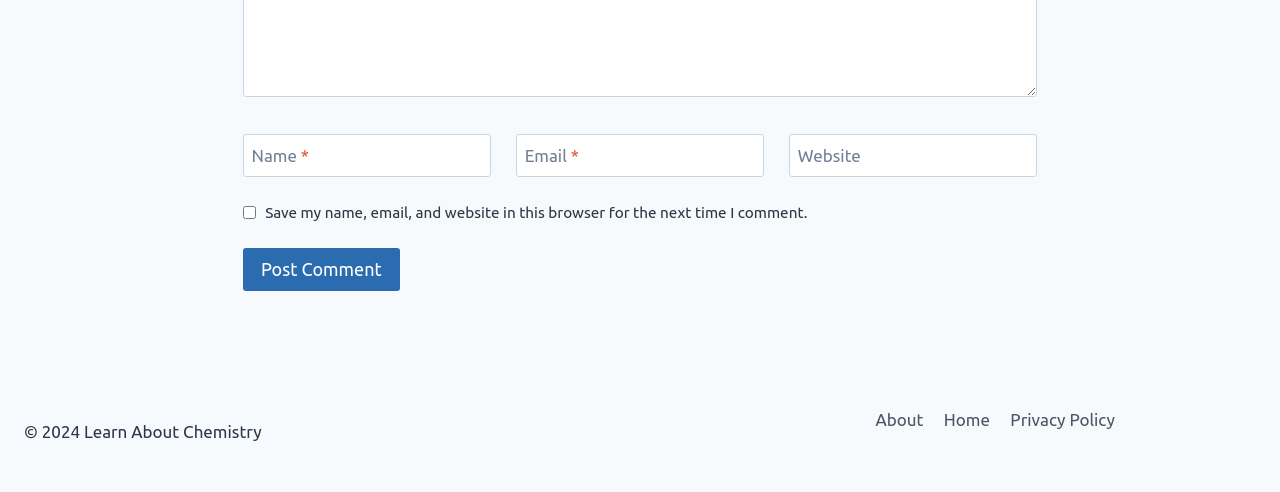Identify the bounding box for the UI element described as: "parent_node: Website aria-label="Website" name="url" placeholder="https://www.example.com"". Ensure the coordinates are four float numbers between 0 and 1, formatted as [left, top, right, bottom].

[0.617, 0.273, 0.81, 0.36]